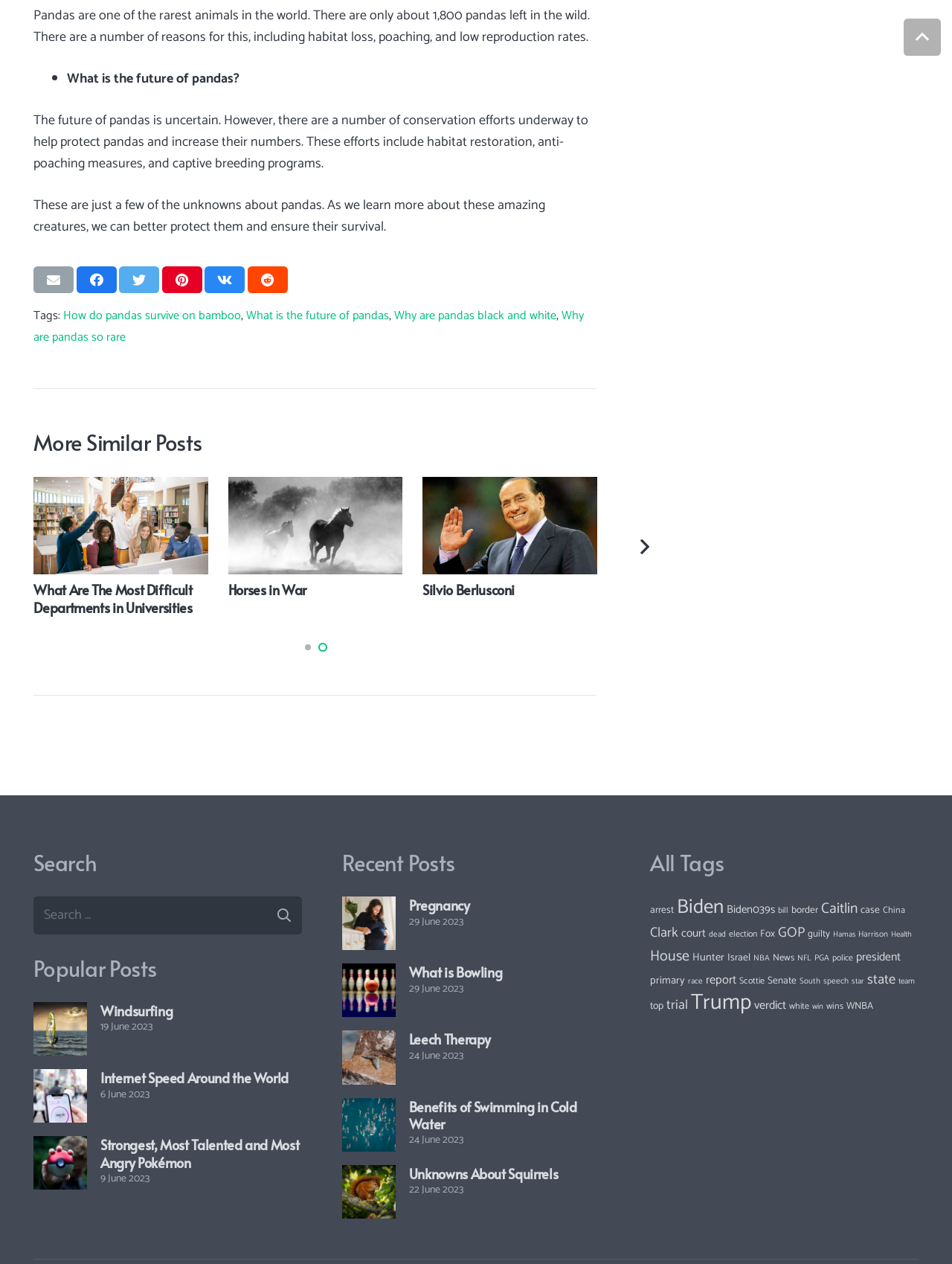Please provide the bounding box coordinates for the element that needs to be clicked to perform the instruction: "Search for something on the website". The coordinates must consist of four float numbers between 0 and 1, formatted as [left, top, right, bottom].

None